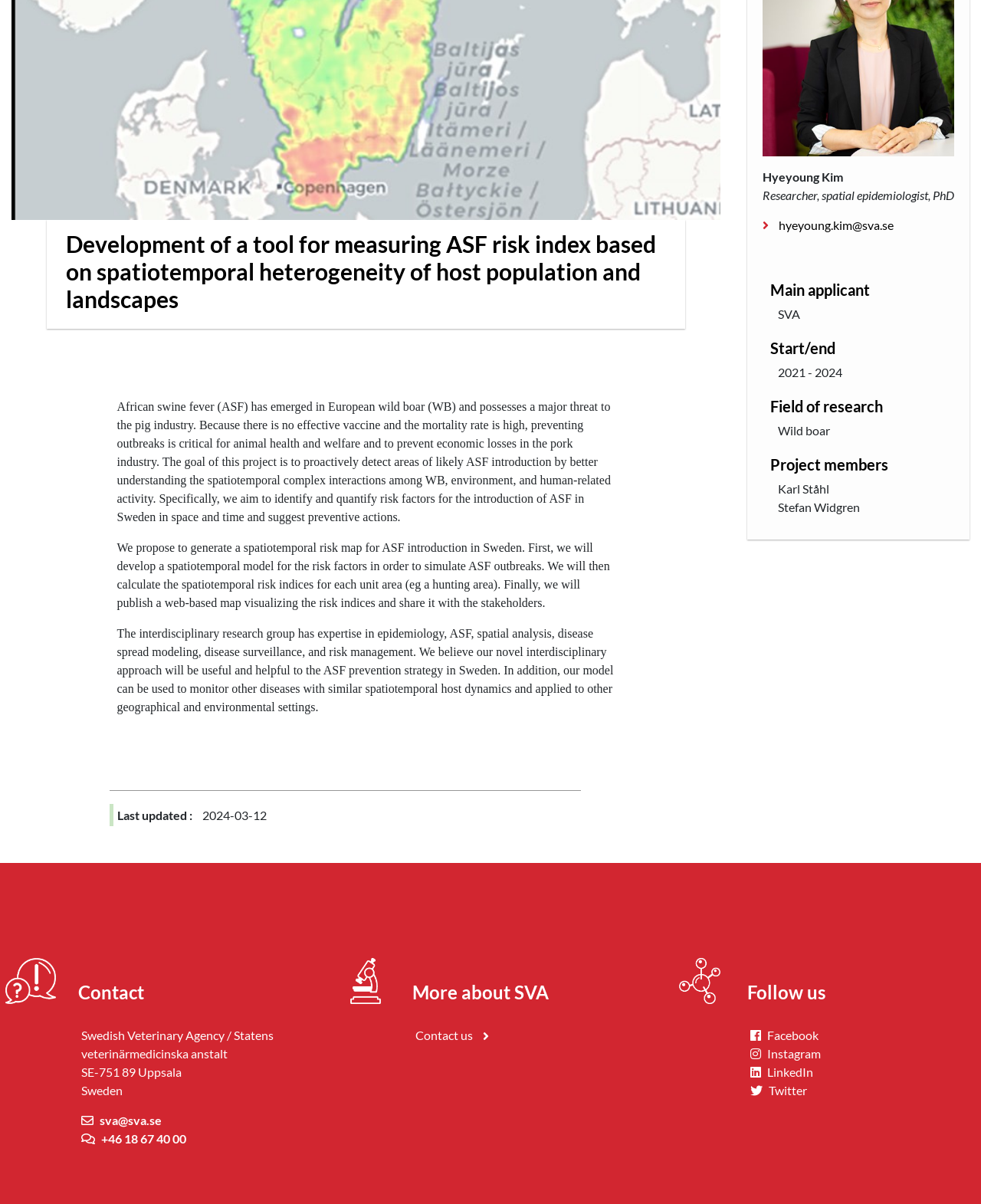Locate the bounding box of the UI element described in the following text: "+46 18 67 40 00".

[0.083, 0.939, 0.19, 0.952]